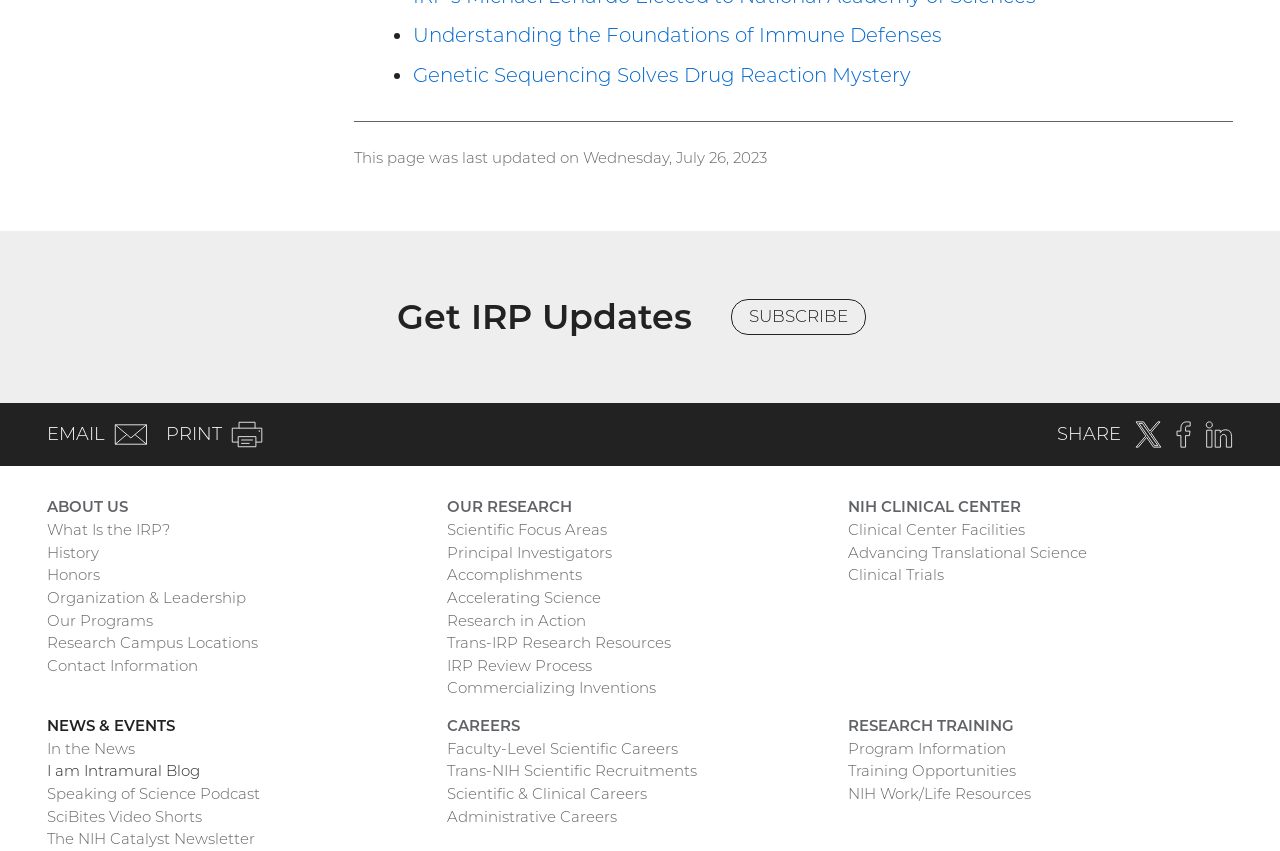Pinpoint the bounding box coordinates of the area that must be clicked to complete this instruction: "Explore research training opportunities".

[0.662, 0.867, 0.786, 0.893]